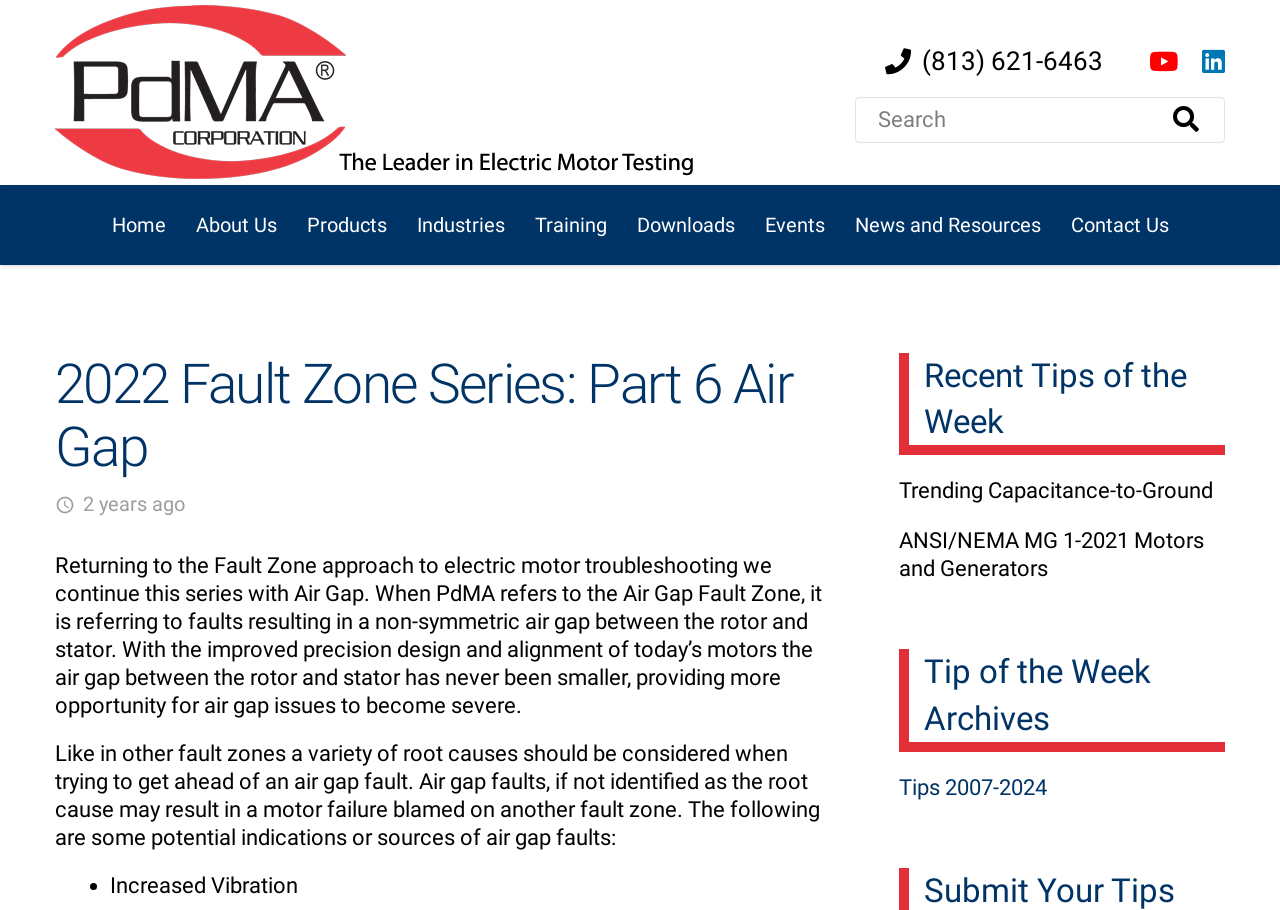Explain the features and main sections of the webpage comprehensively.

The webpage is about the 2022 Fault Zone Series, specifically Part 6, which focuses on Air Gap PdMA. At the top right corner, there is a phone number, (813) 621-6463, and social media links to YouTube and LinkedIn. Below that, there is a search bar with a search button.

On the left side, there is a navigation menu with links to various pages, including Home, About Us, Products, Industries, Training, Downloads, Events, News and Resources, and Contact Us.

The main content of the page is divided into two sections. The first section has a heading that reads "2022 Fault Zone Series: Part 6 Air Gap" and a timestamp indicating that the article was published on June 7, 2022. The article discusses the Air Gap Fault Zone in electric motor troubleshooting, explaining that it refers to faults resulting in a non-symmetric air gap between the rotor and stator. The text also mentions that air gap faults can be severe and may be blamed on other fault zones if not identified correctly.

The second section is titled "Recent Tips of the Week" and features two articles with links to "Trending Capacitance-to-Ground" and "ANSI/NEMA MG 1-2021 Motors and Generators". Below that, there is a heading "Tip of the Week Archives" with a link to "Tips 2007-2024".